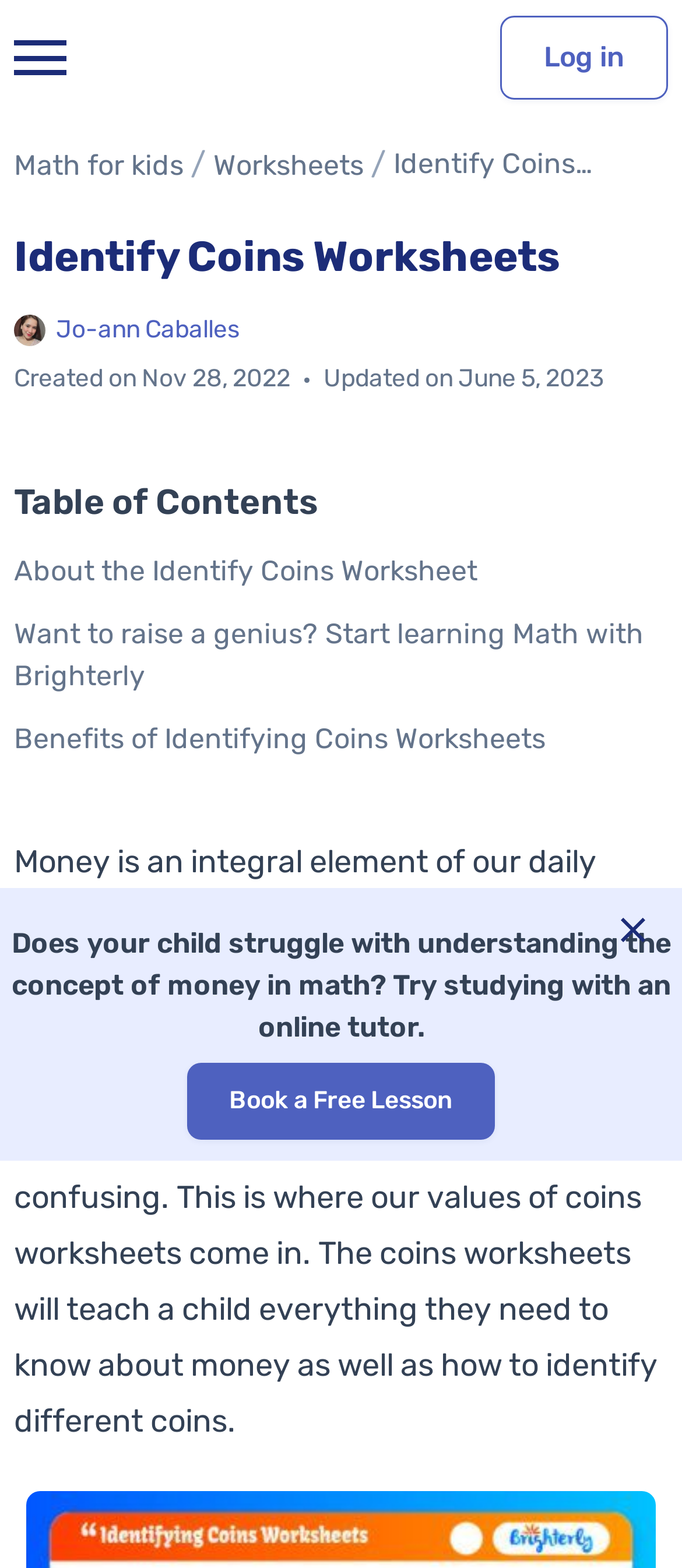What is the date the article was updated?
Based on the image, provide a one-word or brief-phrase response.

June 5, 2023